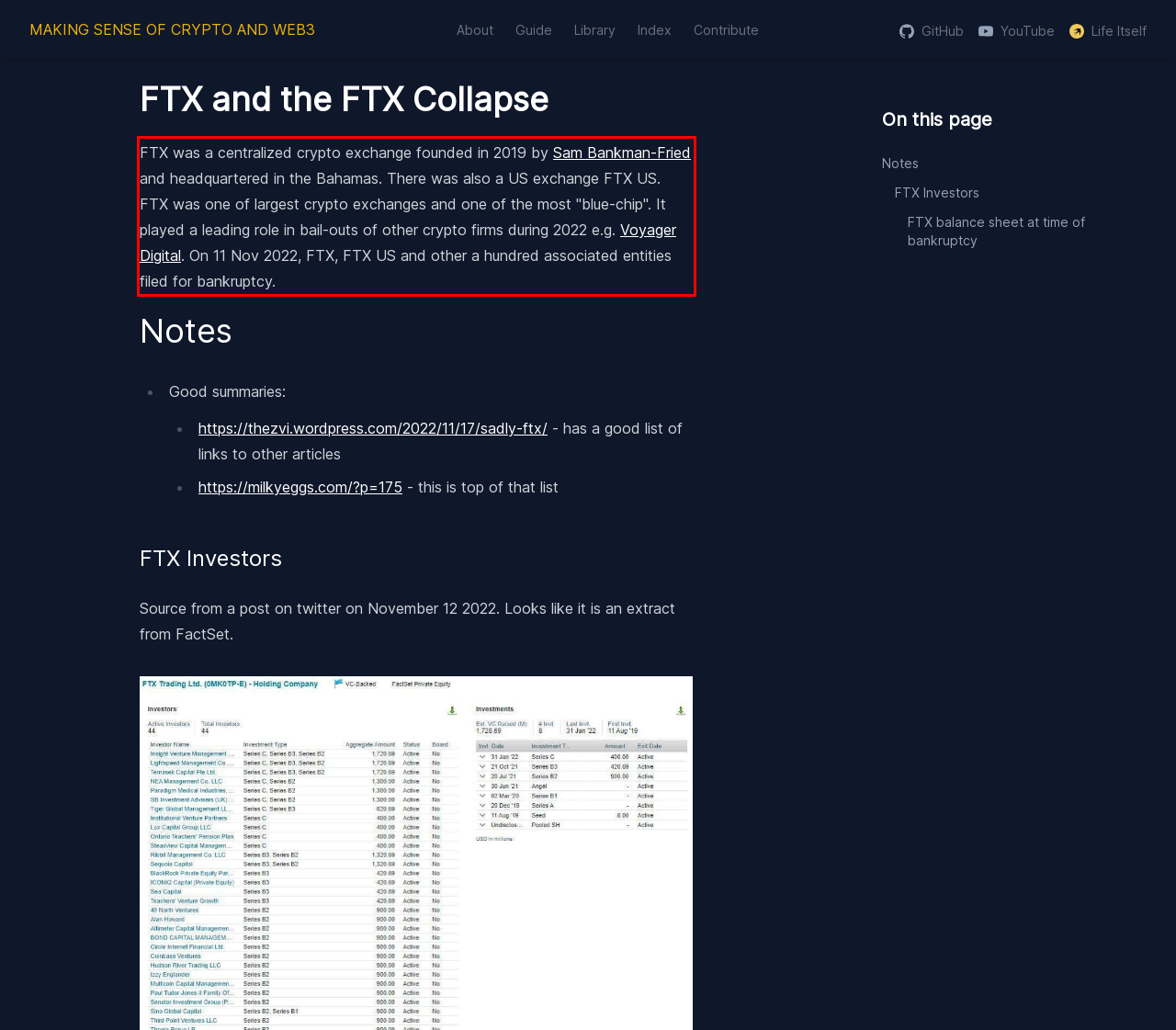You are given a screenshot of a webpage with a UI element highlighted by a red bounding box. Please perform OCR on the text content within this red bounding box.

FTX was a centralized crypto exchange founded in 2019 by Sam Bankman-Fried and headquartered in the Bahamas. There was also a US exchange FTX US. FTX was one of largest crypto exchanges and one of the most "blue-chip". It played a leading role in bail-outs of other crypto firms during 2022 e.g. Voyager Digital. On 11 Nov 2022, FTX, FTX US and other a hundred associated entities filed for bankruptcy.